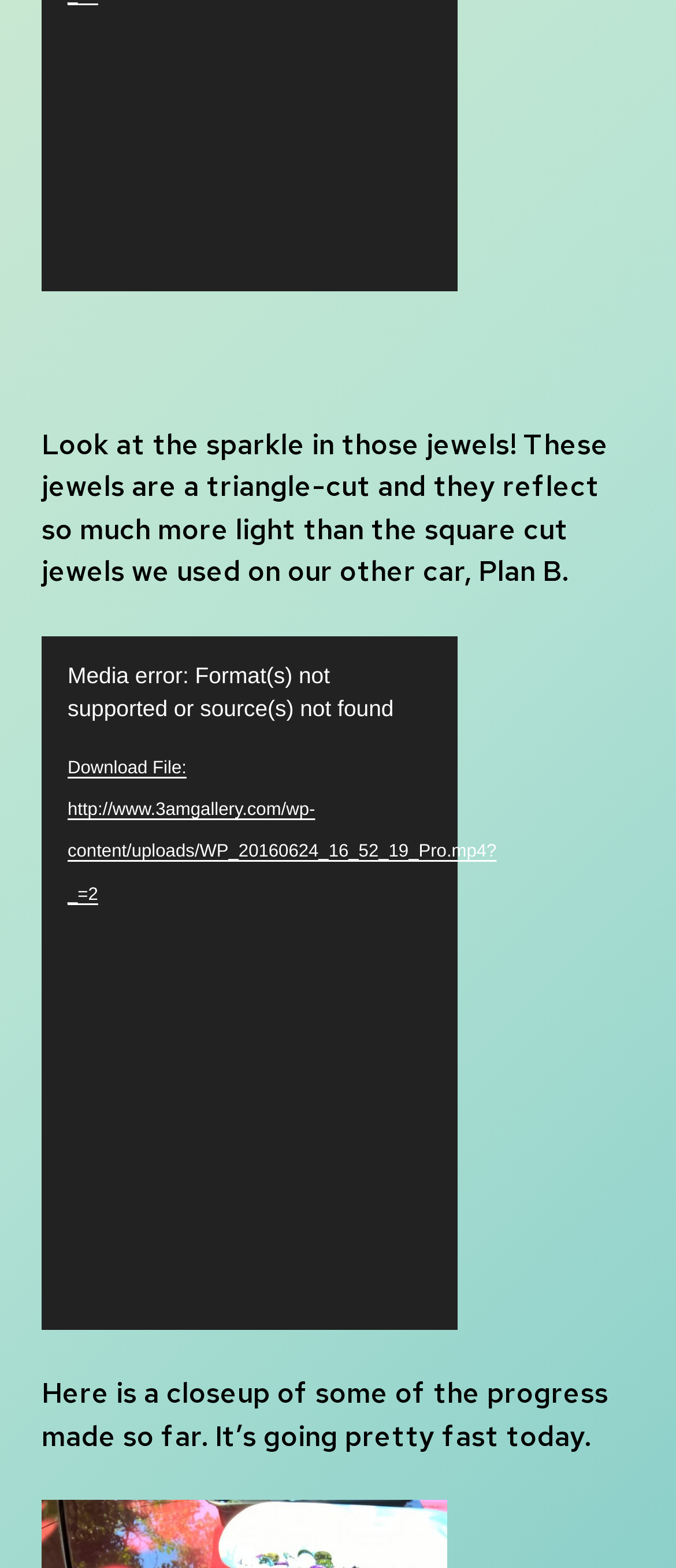Determine the bounding box coordinates of the area to click in order to meet this instruction: "Enter full screen mode".

[0.585, 0.153, 0.636, 0.175]